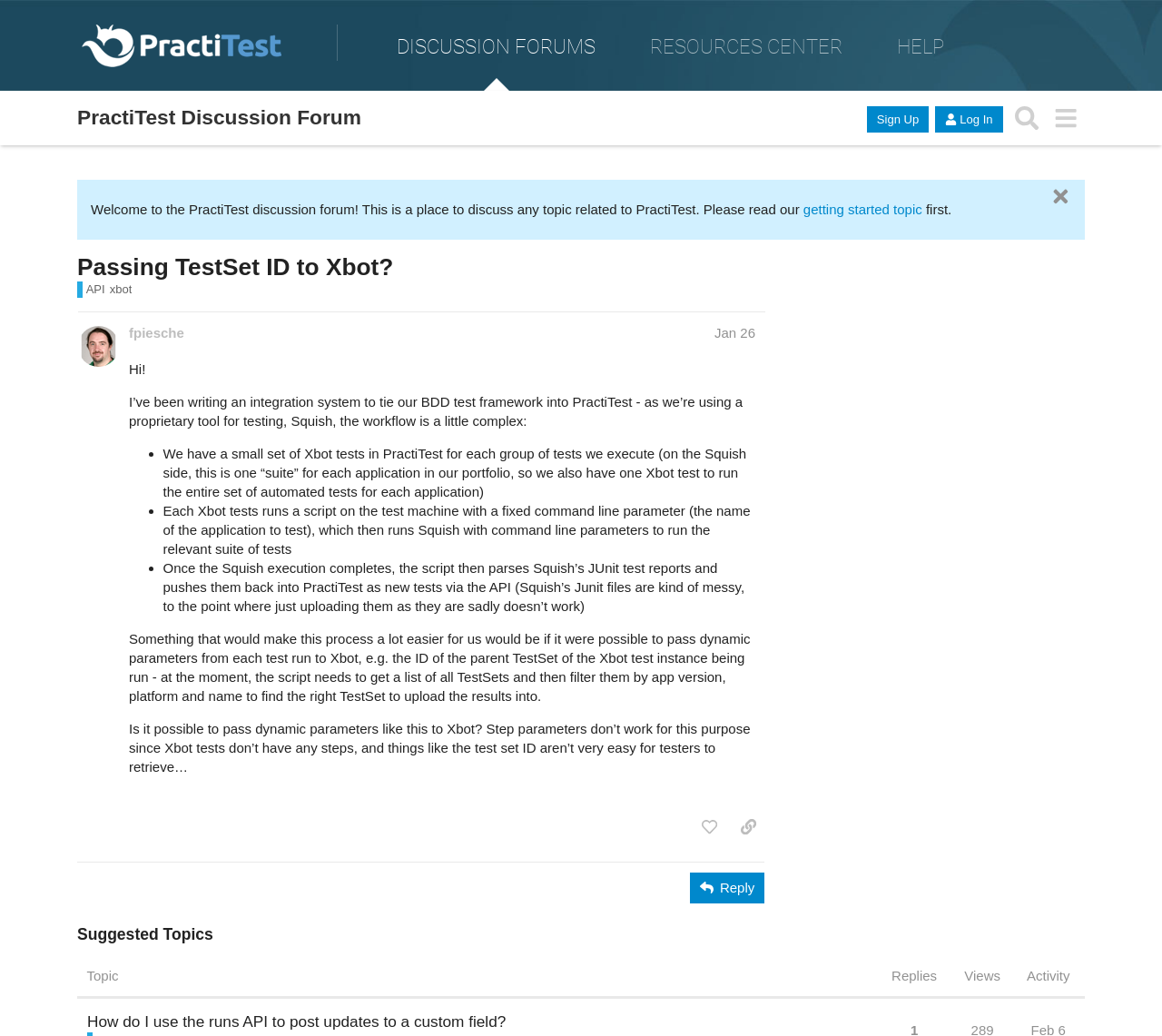Identify the webpage's primary heading and generate its text.

PractiTest Discussion Forum